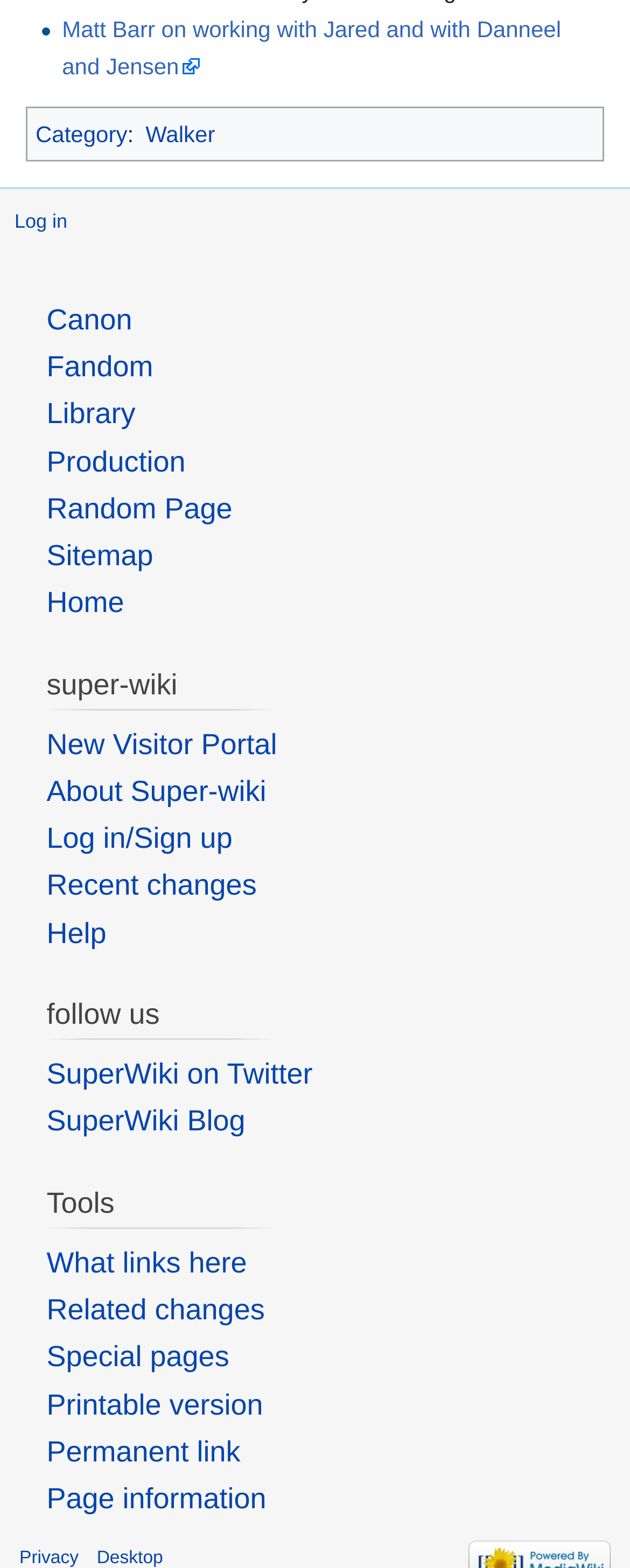What is the first link on the webpage?
Provide a concise answer using a single word or phrase based on the image.

Matt Barr on working with Jared and with Danneel and Jensen